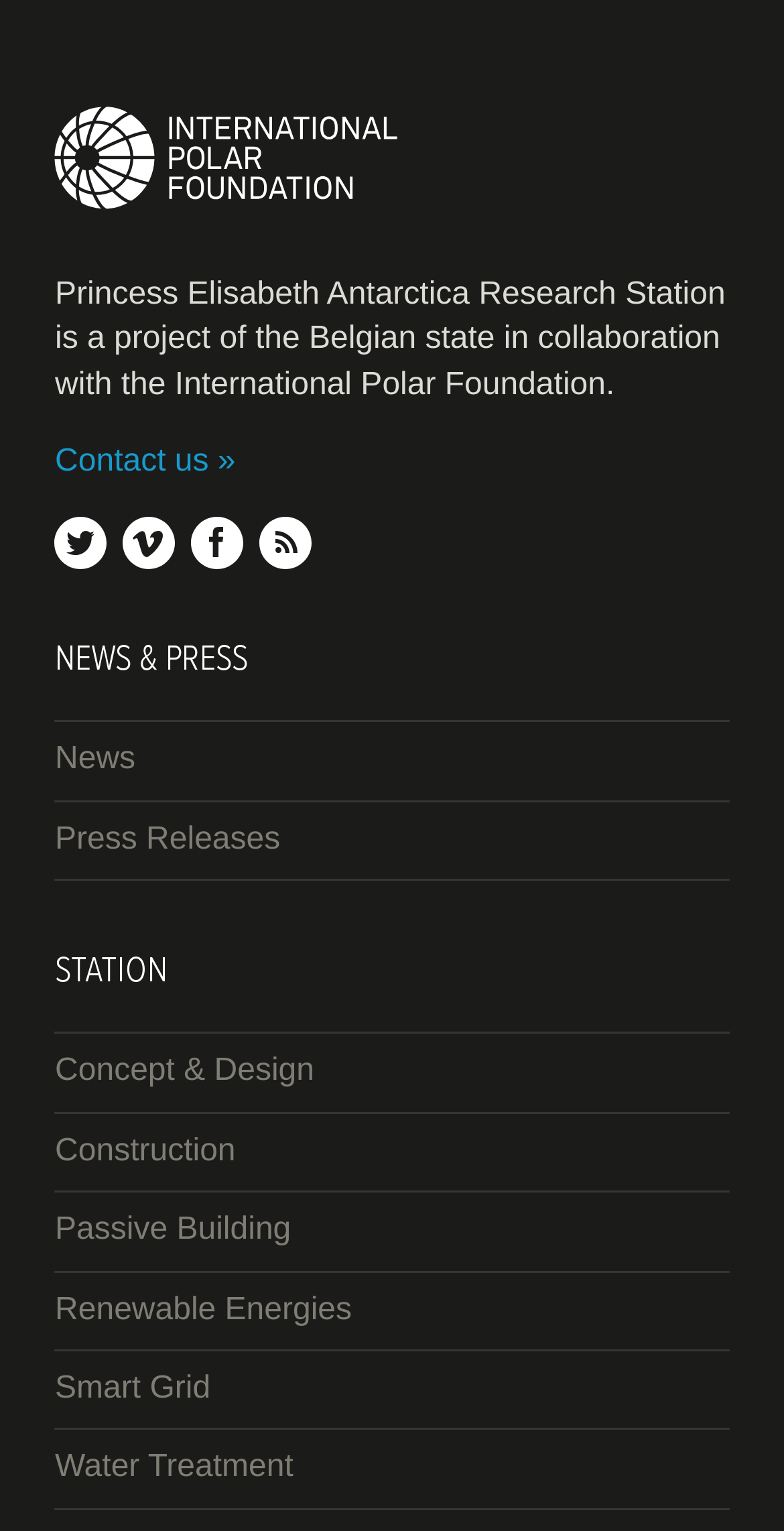Give a one-word or short phrase answer to the question: 
How many links are in the 'STATION' section?

6